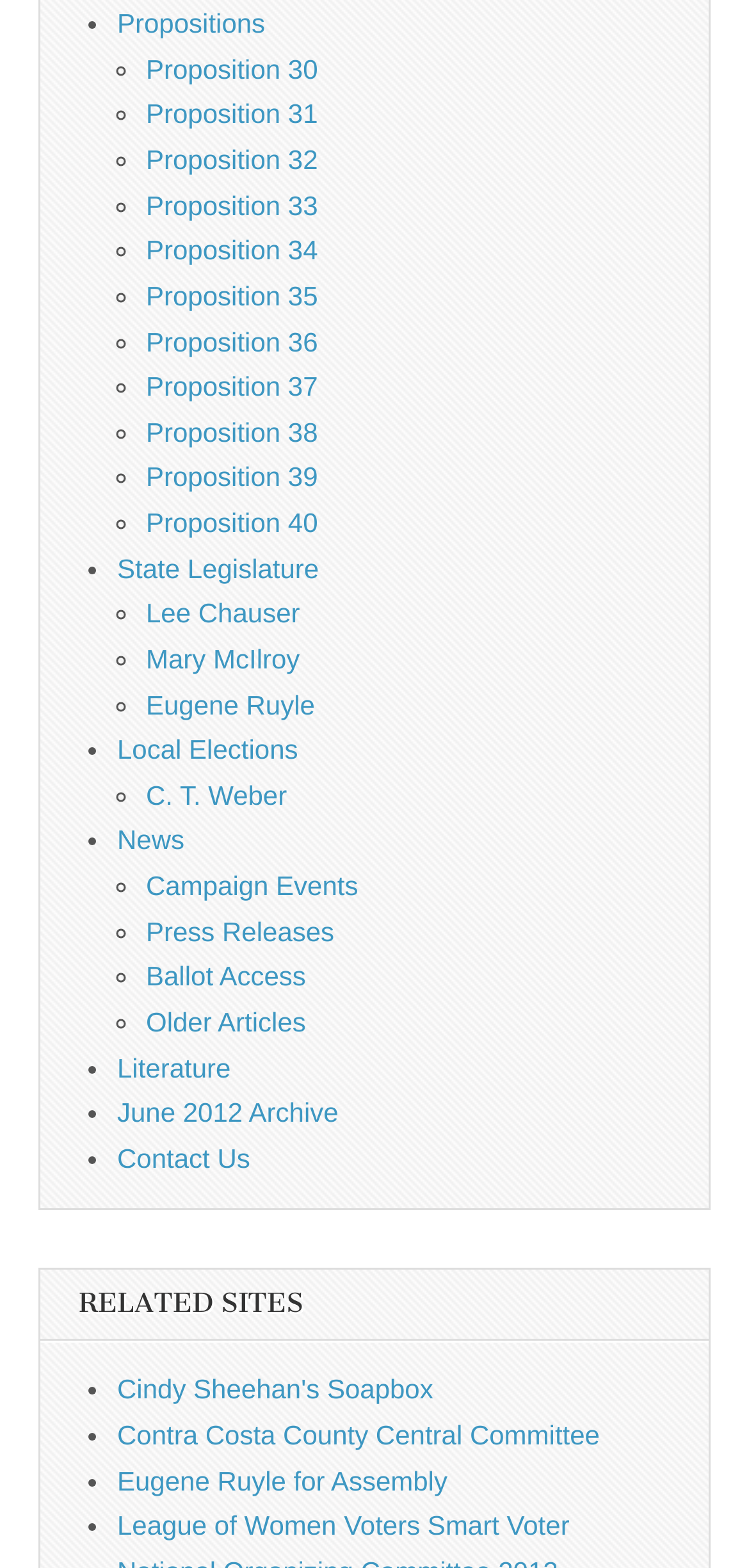Please determine the bounding box coordinates for the element with the description: "June 2012 Archive".

[0.156, 0.711, 0.452, 0.73]